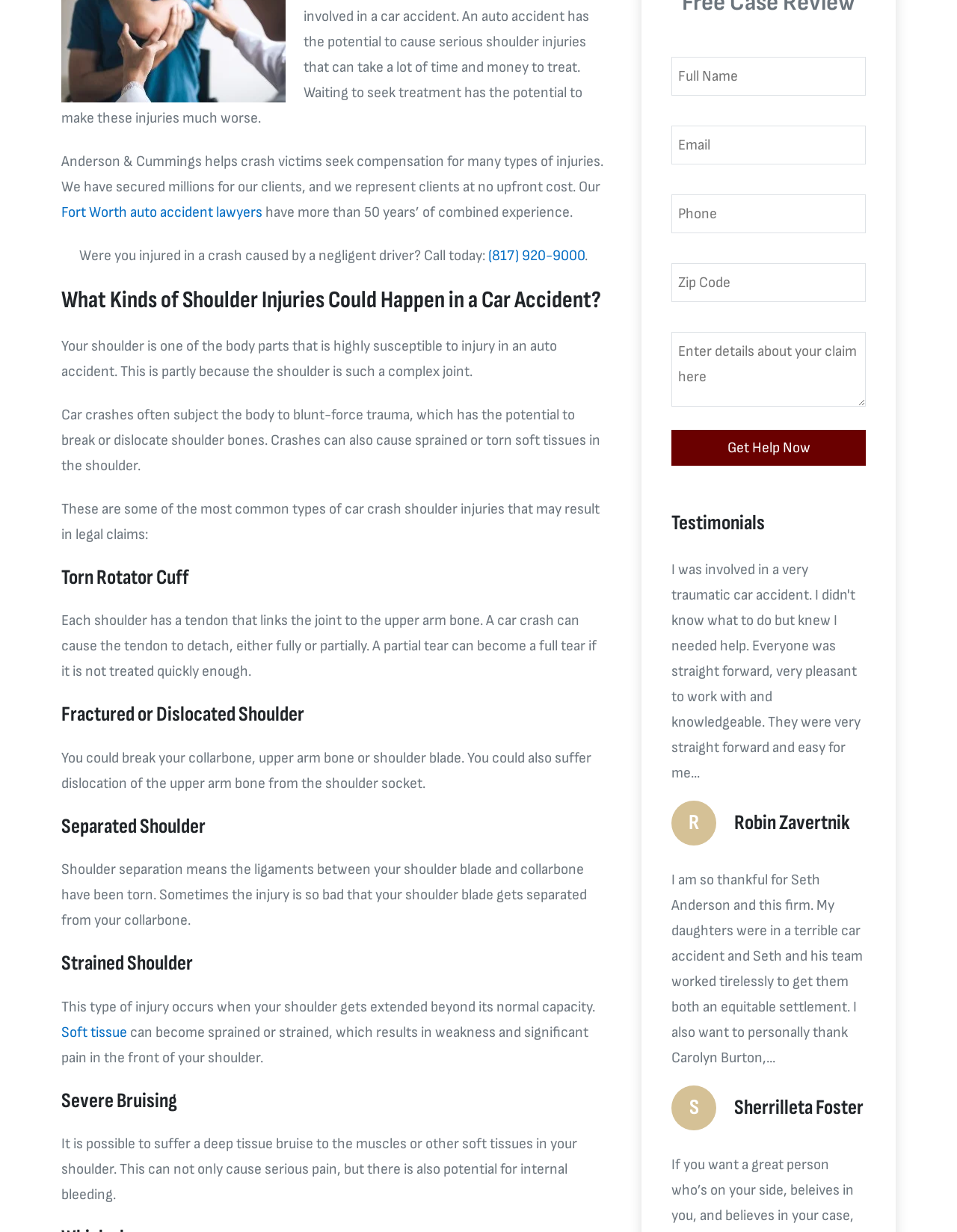Please find the bounding box coordinates in the format (top-left x, top-left y, bottom-right x, bottom-right y) for the given element description. Ensure the coordinates are floating point numbers between 0 and 1. Description: Home

None